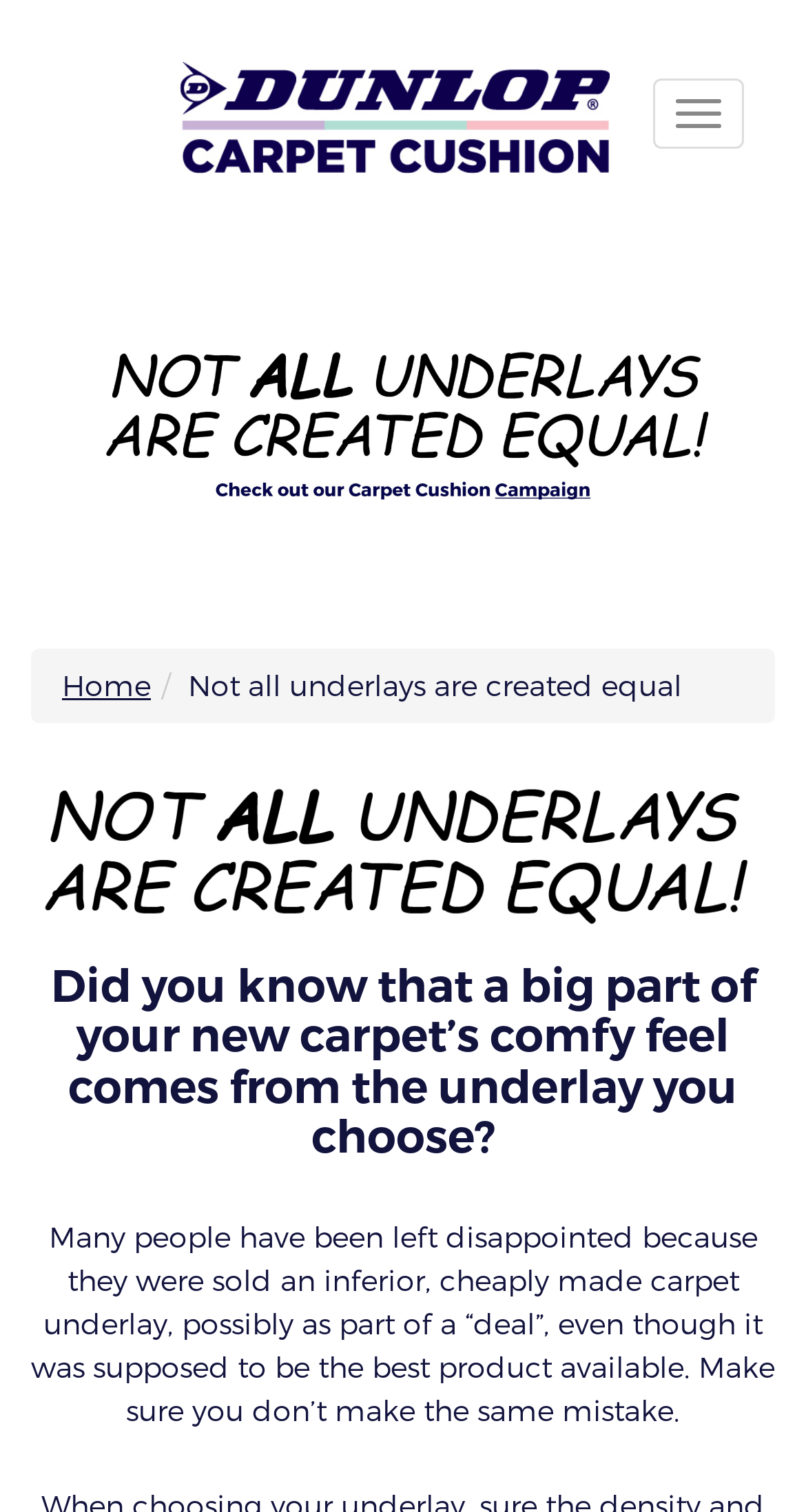What is the tone of the webpage?
From the image, provide a succinct answer in one word or a short phrase.

Informative